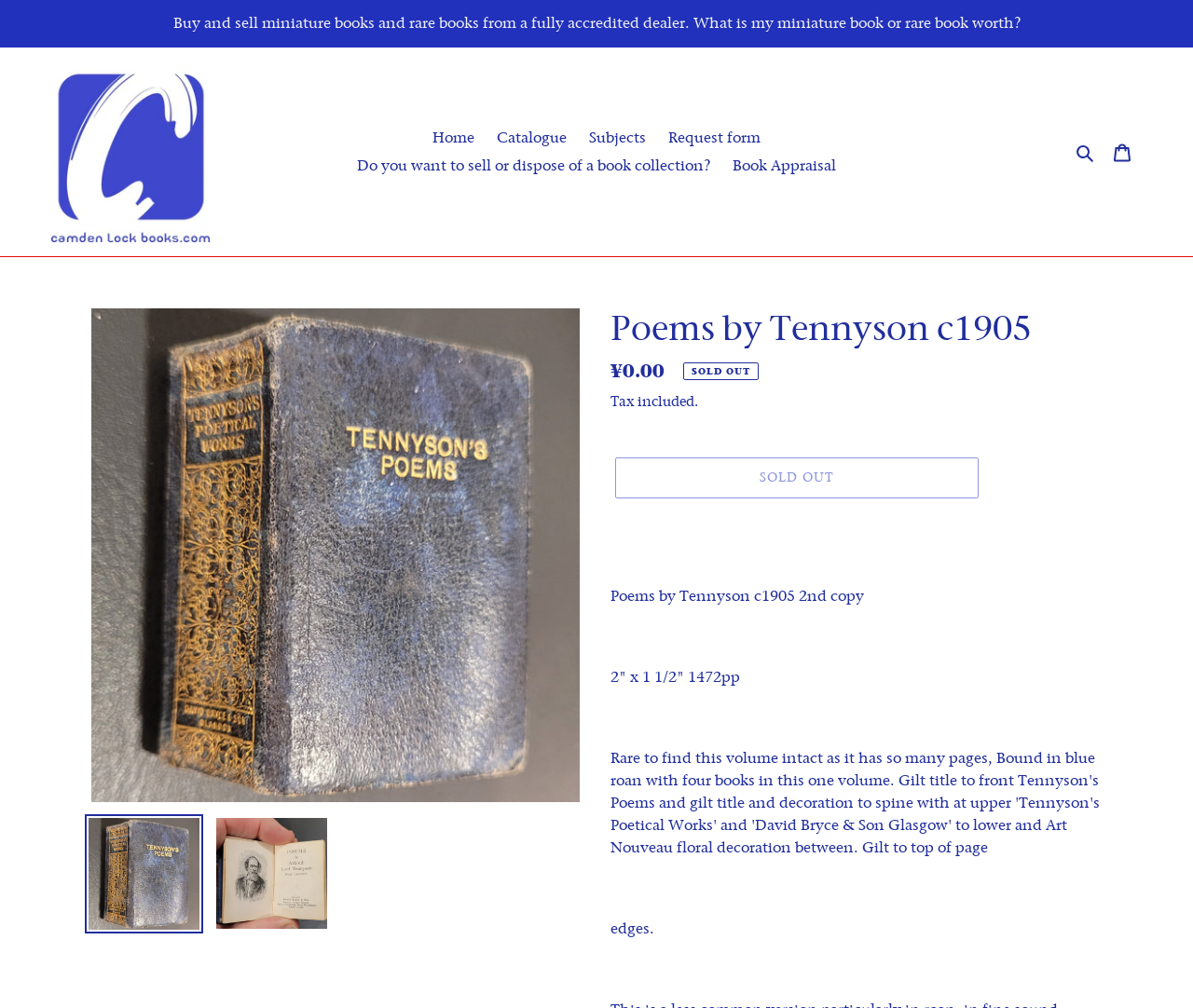Please respond in a single word or phrase: 
What is the condition of the book's edges?

Edges